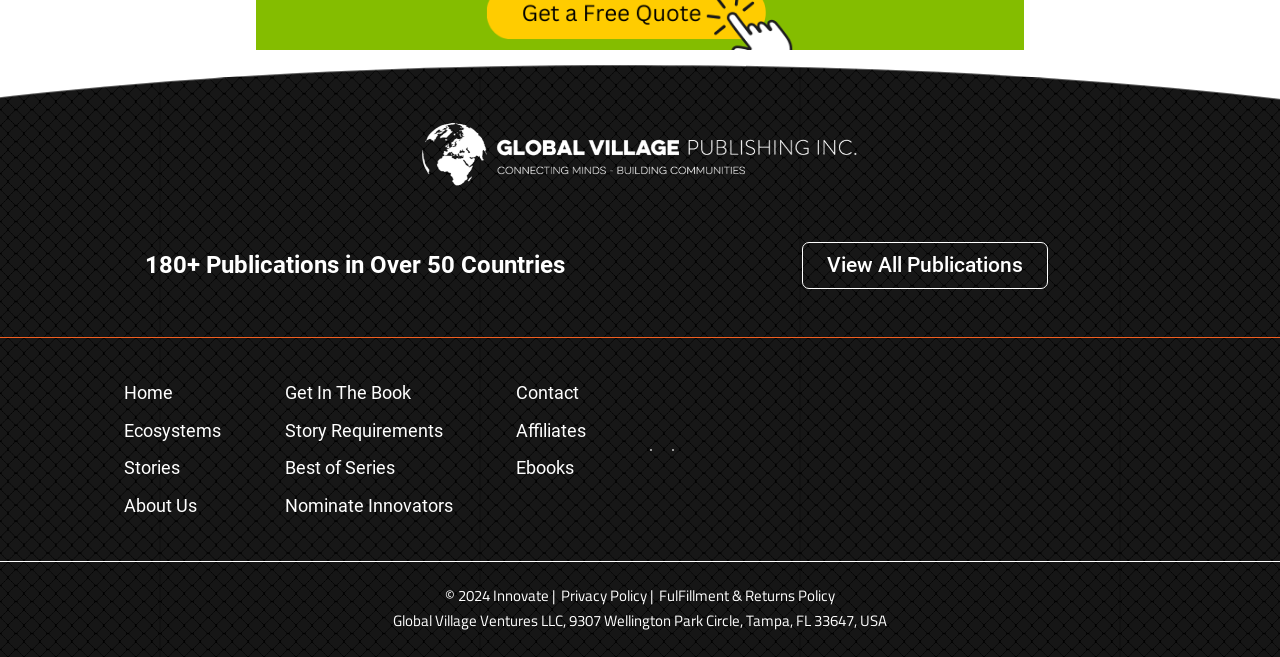Determine the bounding box coordinates for the area you should click to complete the following instruction: "Go to home page".

[0.097, 0.569, 0.172, 0.626]